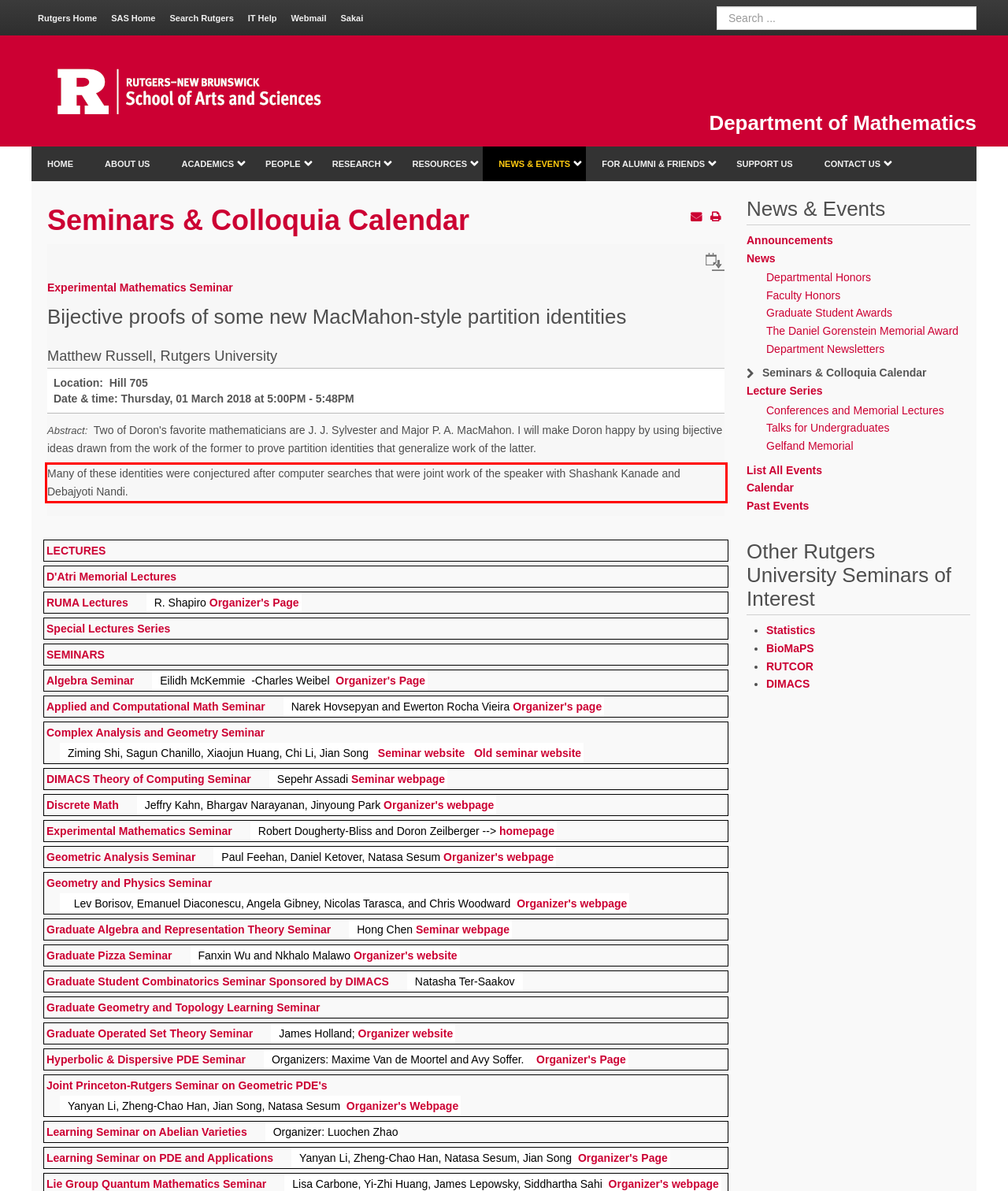Locate the red bounding box in the provided webpage screenshot and use OCR to determine the text content inside it.

Many of these identities were conjectured after computer searches that were joint work of the speaker with Shashank Kanade and Debajyoti Nandi.